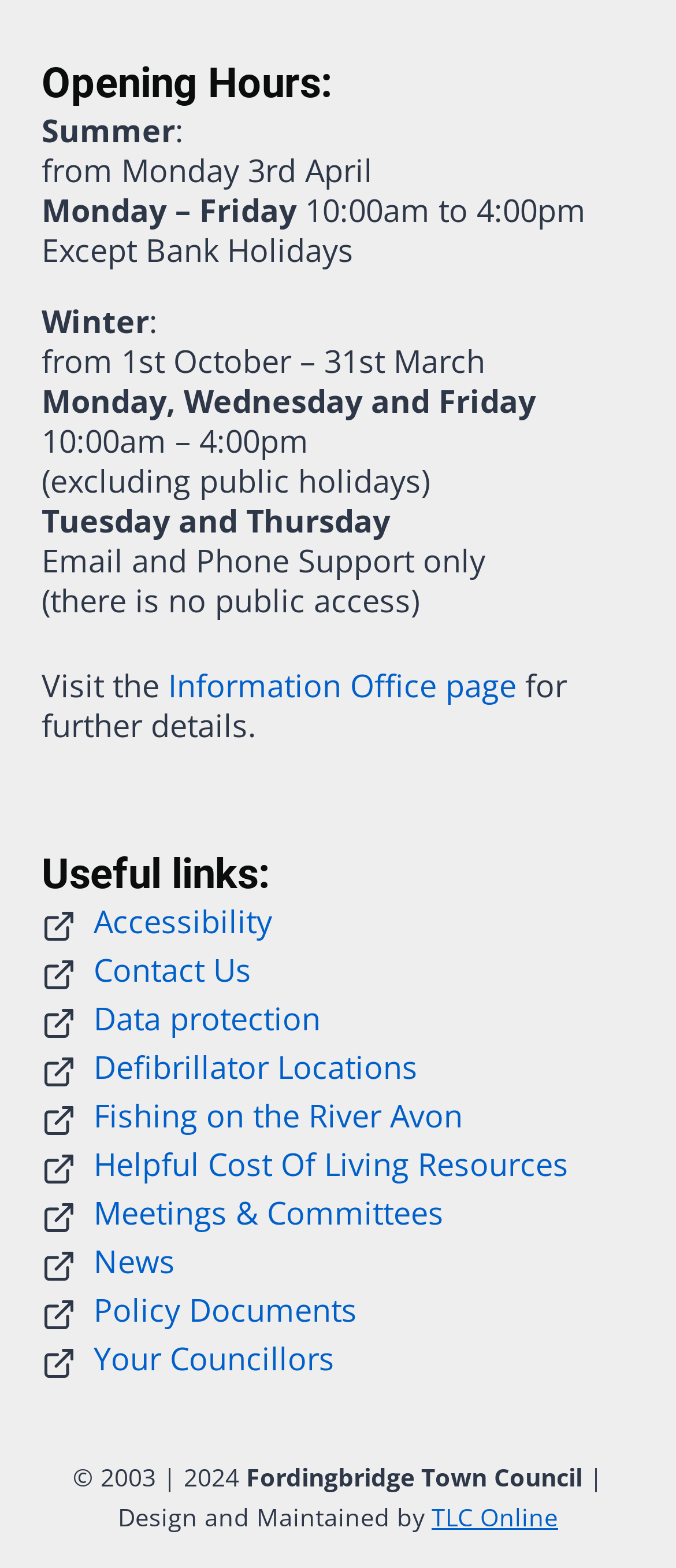What are the opening hours during summer?
Look at the image and respond with a one-word or short-phrase answer.

10:00am to 4:00pm